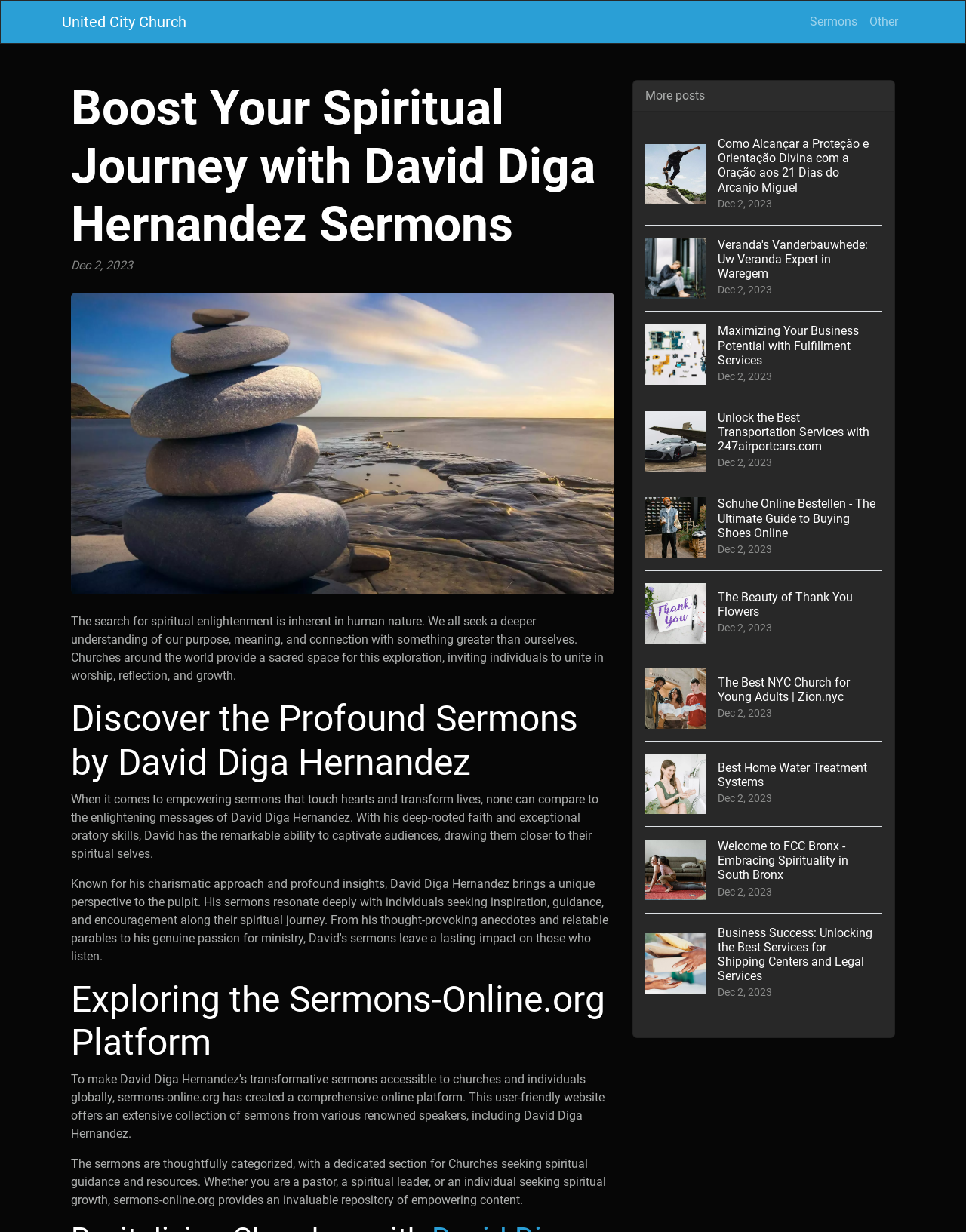Create an elaborate caption for the webpage.

The webpage is focused on promoting the sermons of David Diga Hernandez, with the main title "Boost Your Spiritual Journey with David Diga Hernandez Sermons" at the top. Below the title, there are three links: "United City Church", "Sermons", and "Other", which are aligned horizontally.

The main content of the webpage is divided into several sections. The first section has a heading "Discover the Profound Sermons by David Diga Hernandez" and a paragraph of text that describes the empowering messages of David Diga Hernandez. Below this section, there is an image.

The next section has a heading "Exploring the Sermons-Online.org Platform" and a paragraph of text that describes the categorized sermons on the platform. This section is followed by a series of links to various articles or posts, each with an image and a heading. These links are aligned vertically and take up most of the webpage. The articles or posts are on various topics, including spirituality, business, and lifestyle.

At the top right corner of the webpage, there is a link "More posts" that suggests there are additional articles or posts available. The webpage has a total of 10 links to articles or posts, each with an image and a heading.